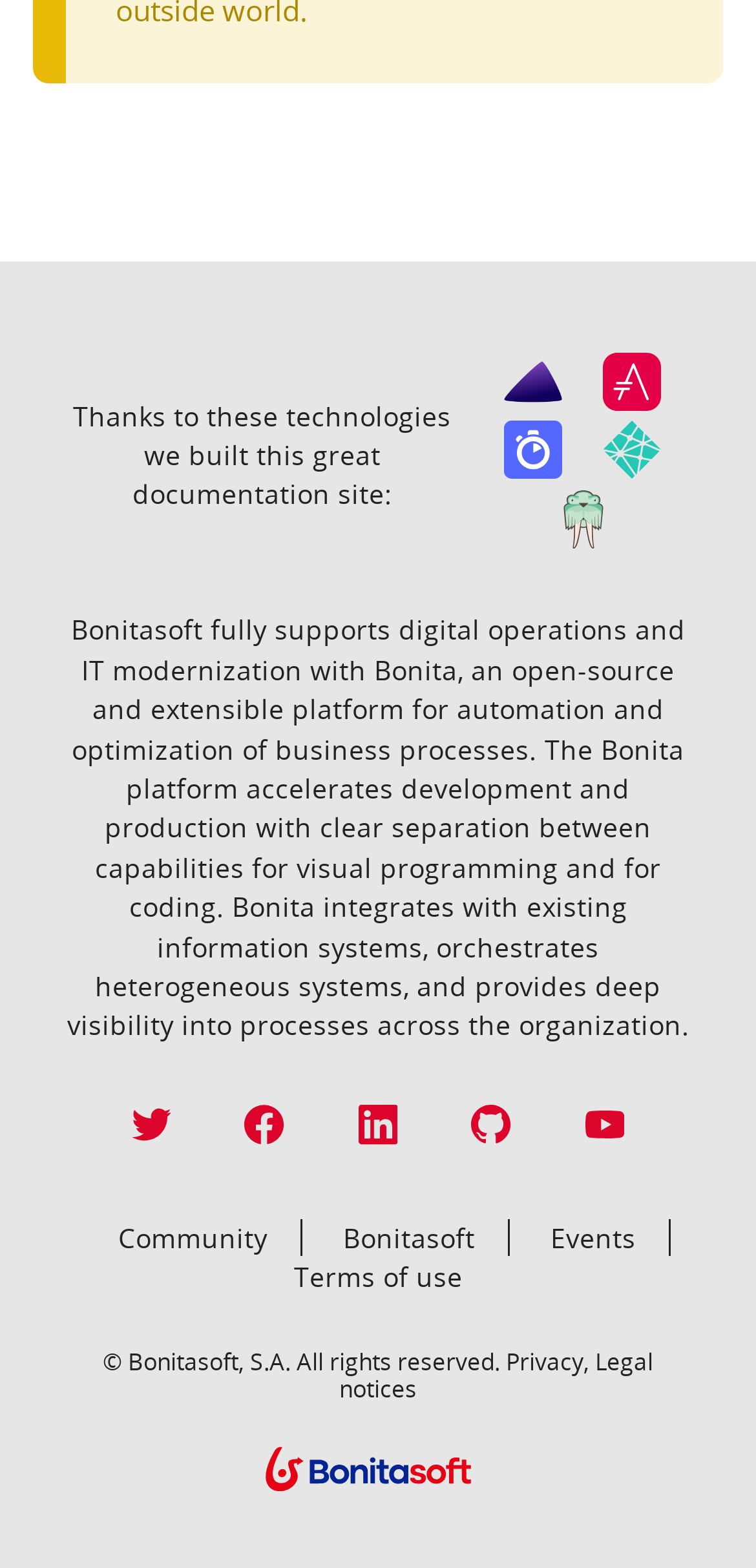Respond to the question below with a concise word or phrase:
How many images are present on the webpage?

11